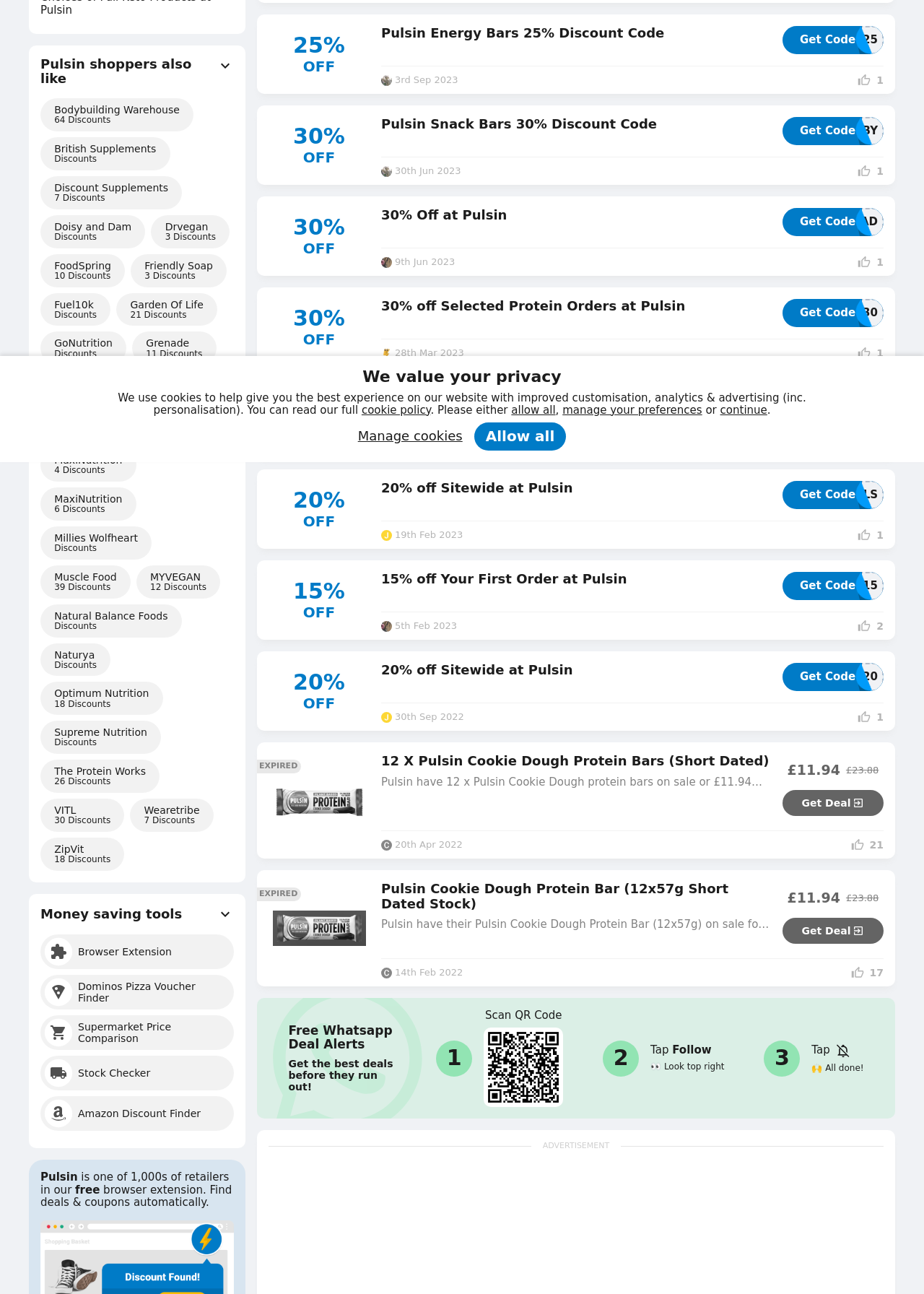Find and provide the bounding box coordinates for the UI element described with: "cookie policy".

[0.391, 0.312, 0.466, 0.322]